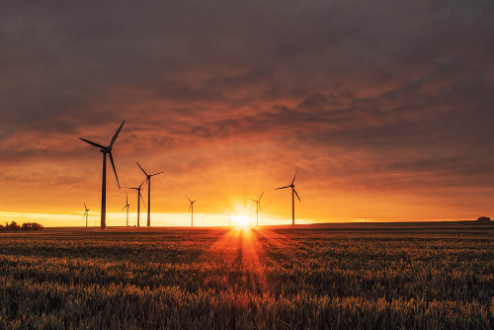Respond to the following question with a brief word or phrase:
In which region is the firm facilitating clean energy infrastructure growth?

Vietnam